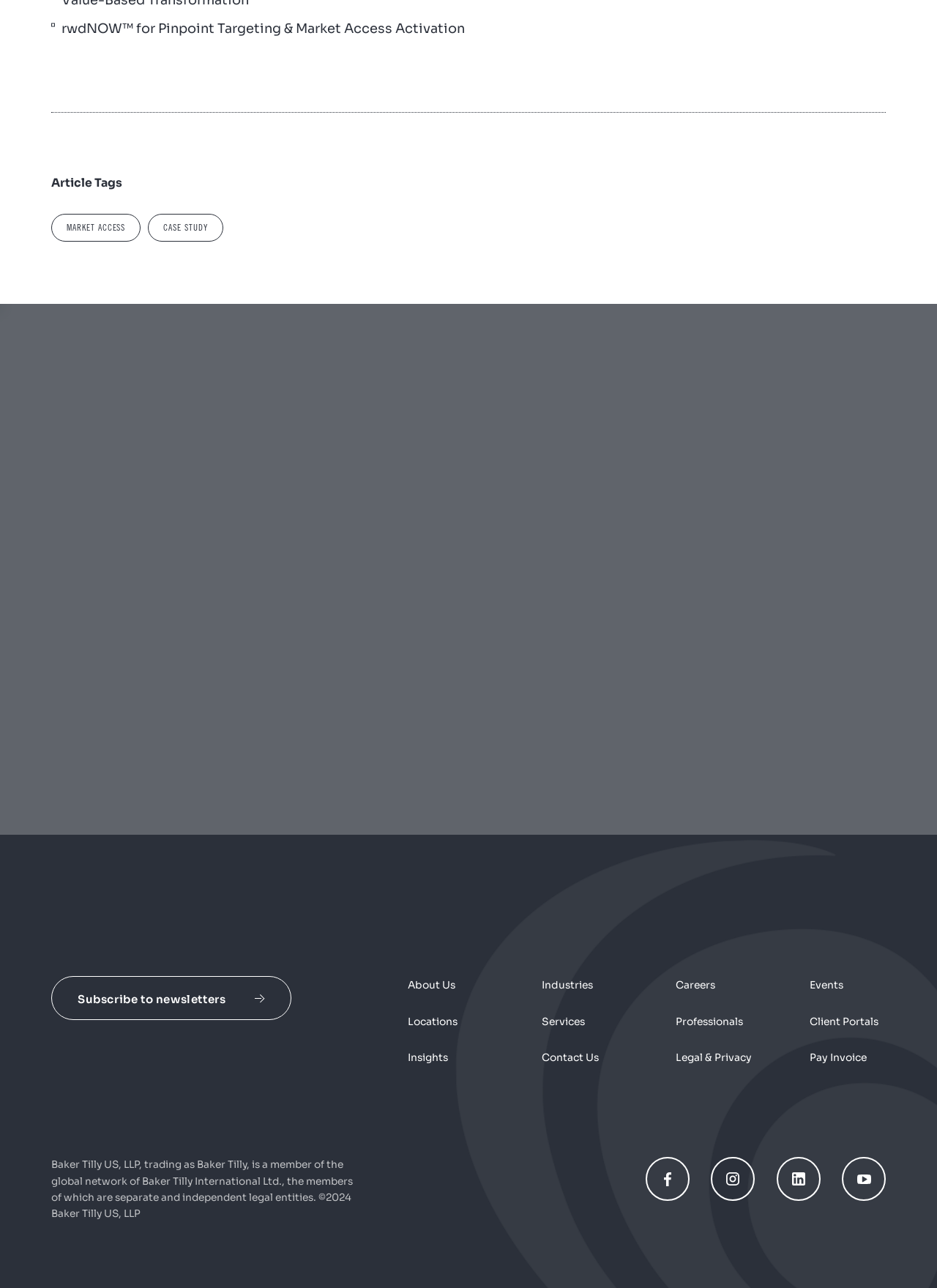Identify the bounding box coordinates for the region of the element that should be clicked to carry out the instruction: "Learn about industries". The bounding box coordinates should be four float numbers between 0 and 1, i.e., [left, top, right, bottom].

[0.578, 0.76, 0.633, 0.77]